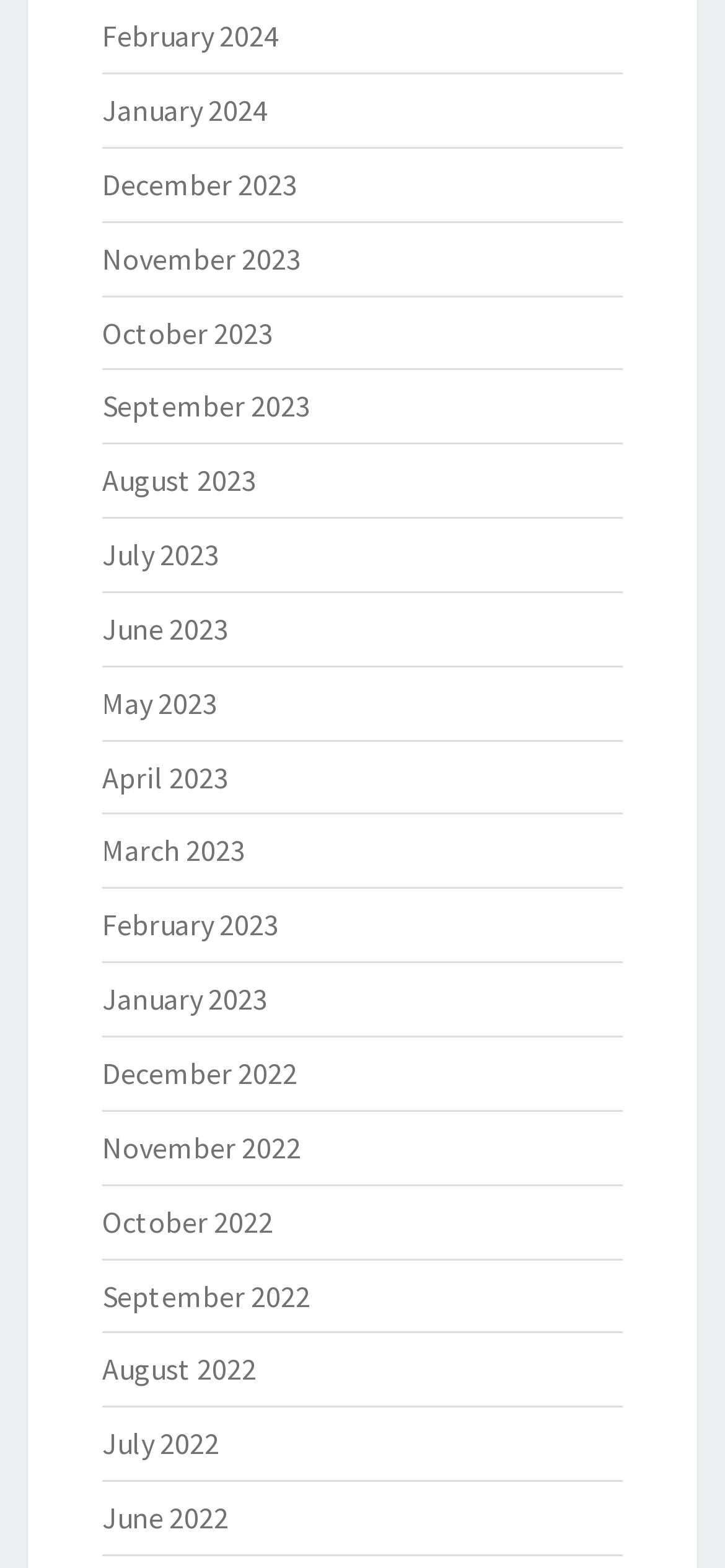Using the information in the image, give a comprehensive answer to the question: 
How many links are there in the first row?

I analyzed the bounding box coordinates of the link elements and found that the first four links (February 2024 to May 2023) have similar y1 and y2 coordinates, indicating that they are in the same row.